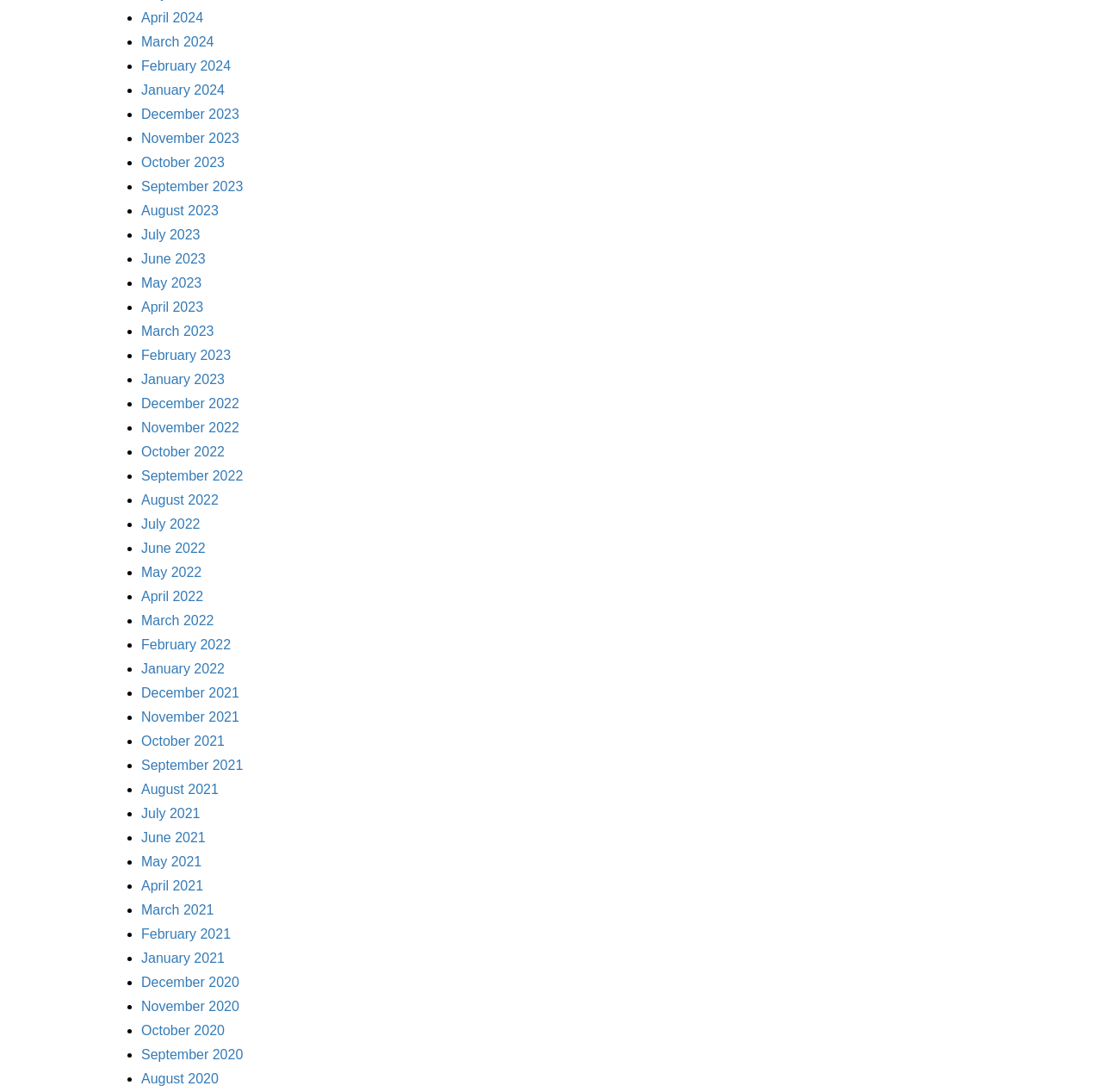Could you locate the bounding box coordinates for the section that should be clicked to accomplish this task: "Switch between dark and light mode".

None